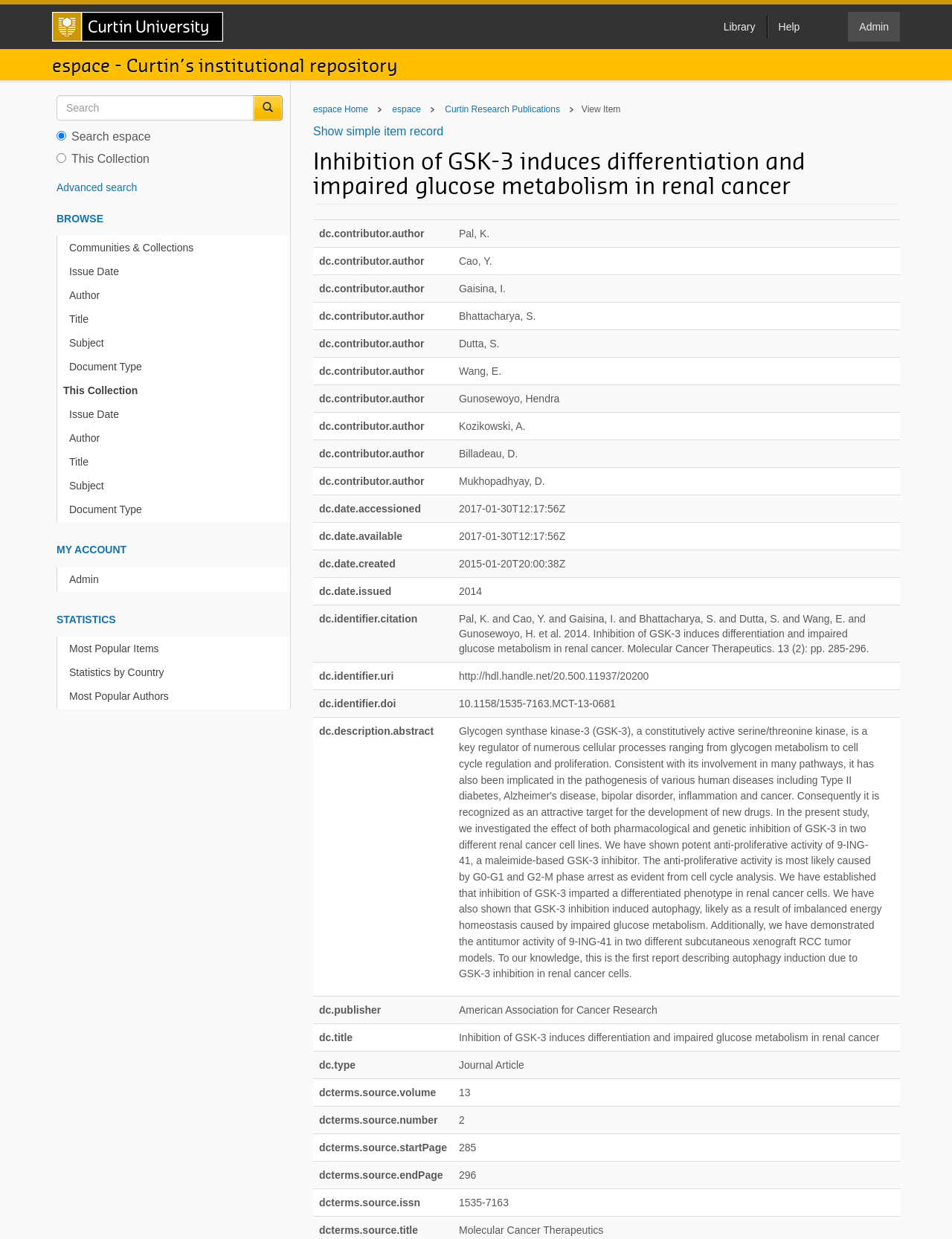What is the URL of the article?
Look at the screenshot and give a one-word or phrase answer.

http://hdl.handle.net/20.500.11937/20200